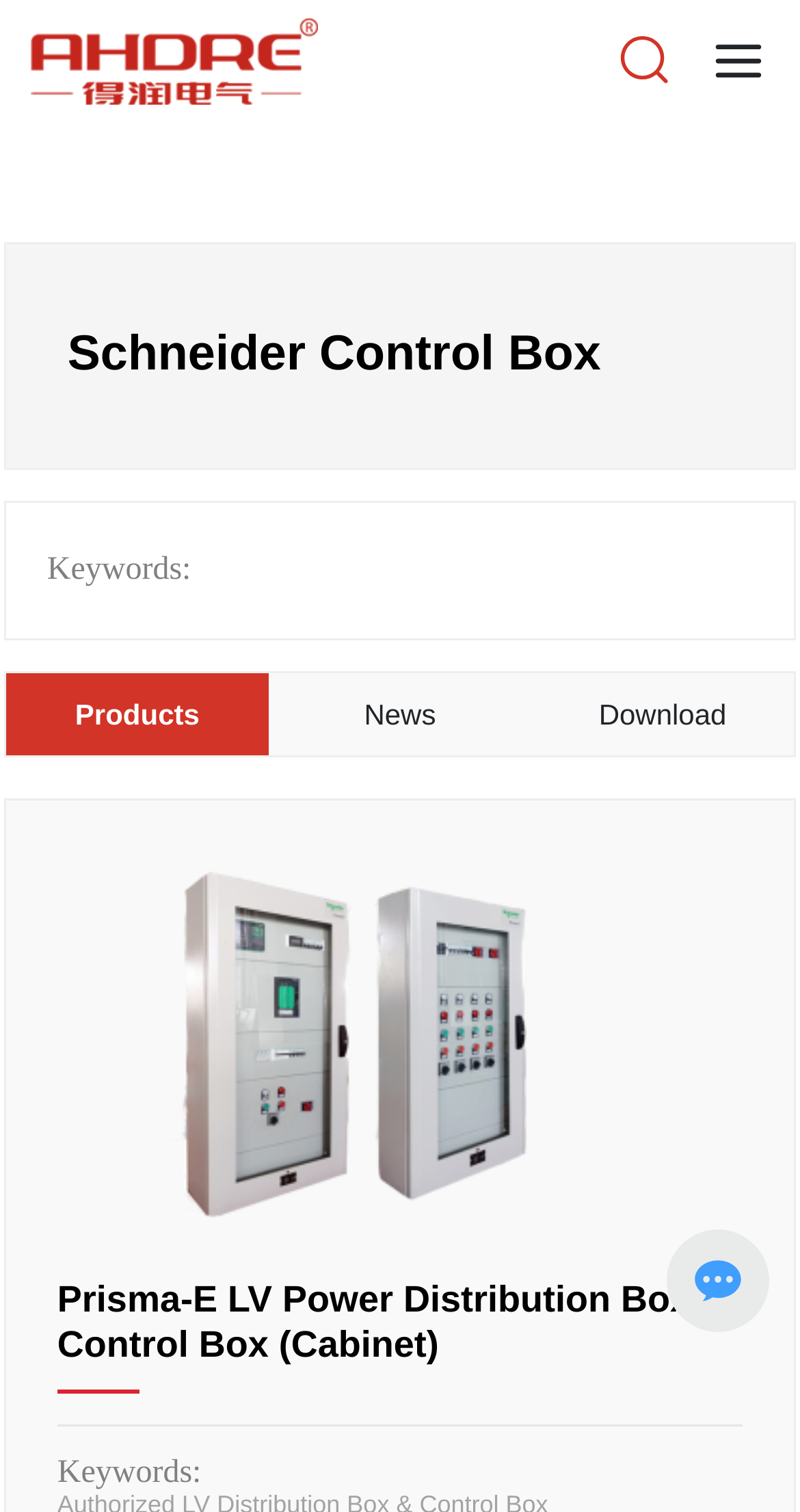What is the text below the 'News' link?
Answer with a single word or short phrase according to what you see in the image.

Download